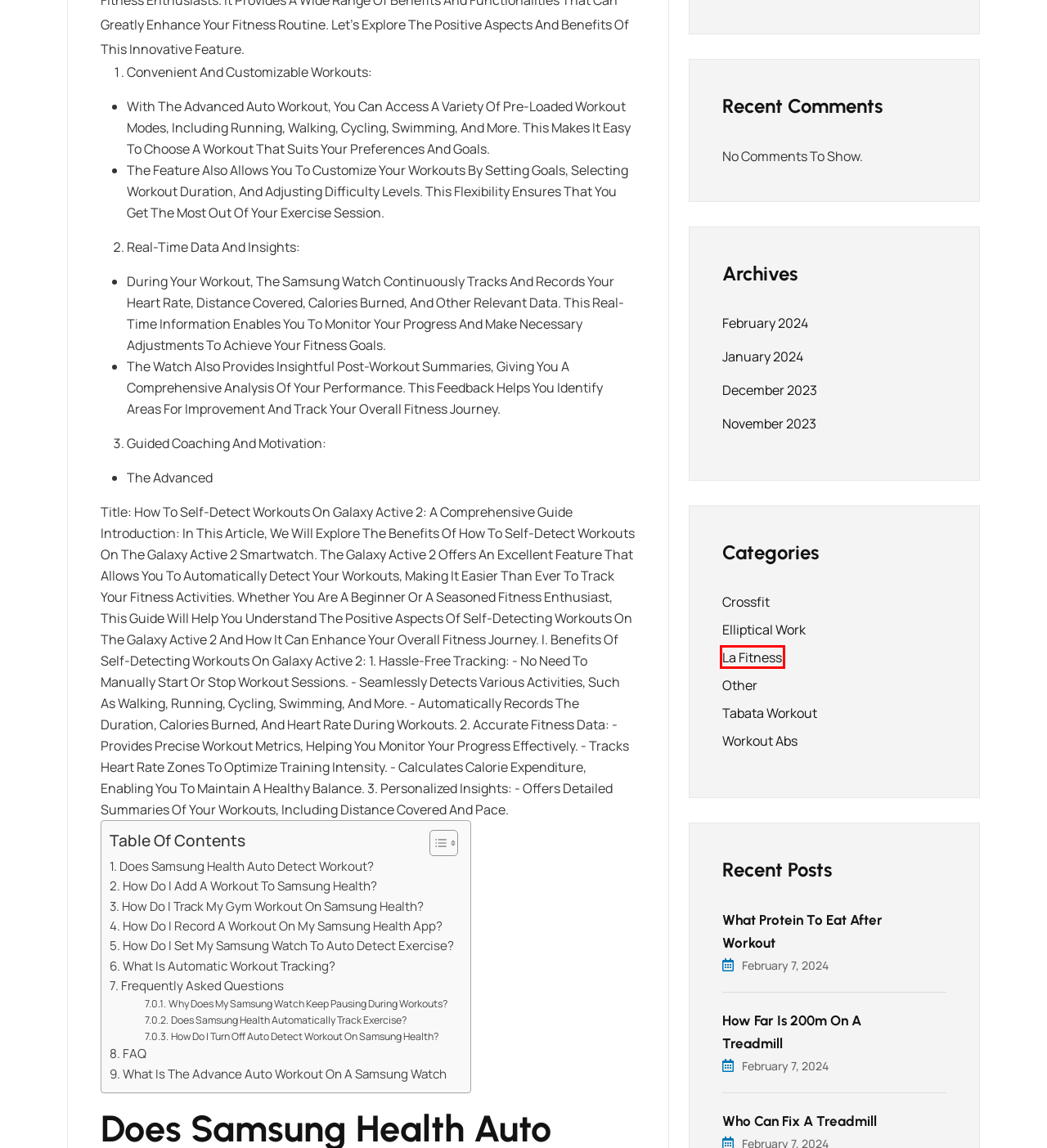You are presented with a screenshot of a webpage containing a red bounding box around an element. Determine which webpage description best describes the new webpage after clicking on the highlighted element. Here are the candidates:
A. Other Archives - Akumal Yoga
B. Benefits of Slow-Twitch Muscles for Cardiorespiratory Fitness - Akumal Yoga
C. Workout abs Archives - Akumal Yoga
D. How Long Should Gym Workouts Be? - Akumal Yoga
E. February 2024 - Akumal Yoga
F. November 2023 - Akumal Yoga
G. Tabata workout Archives - Akumal Yoga
H. La fitness Archives - Akumal Yoga

H